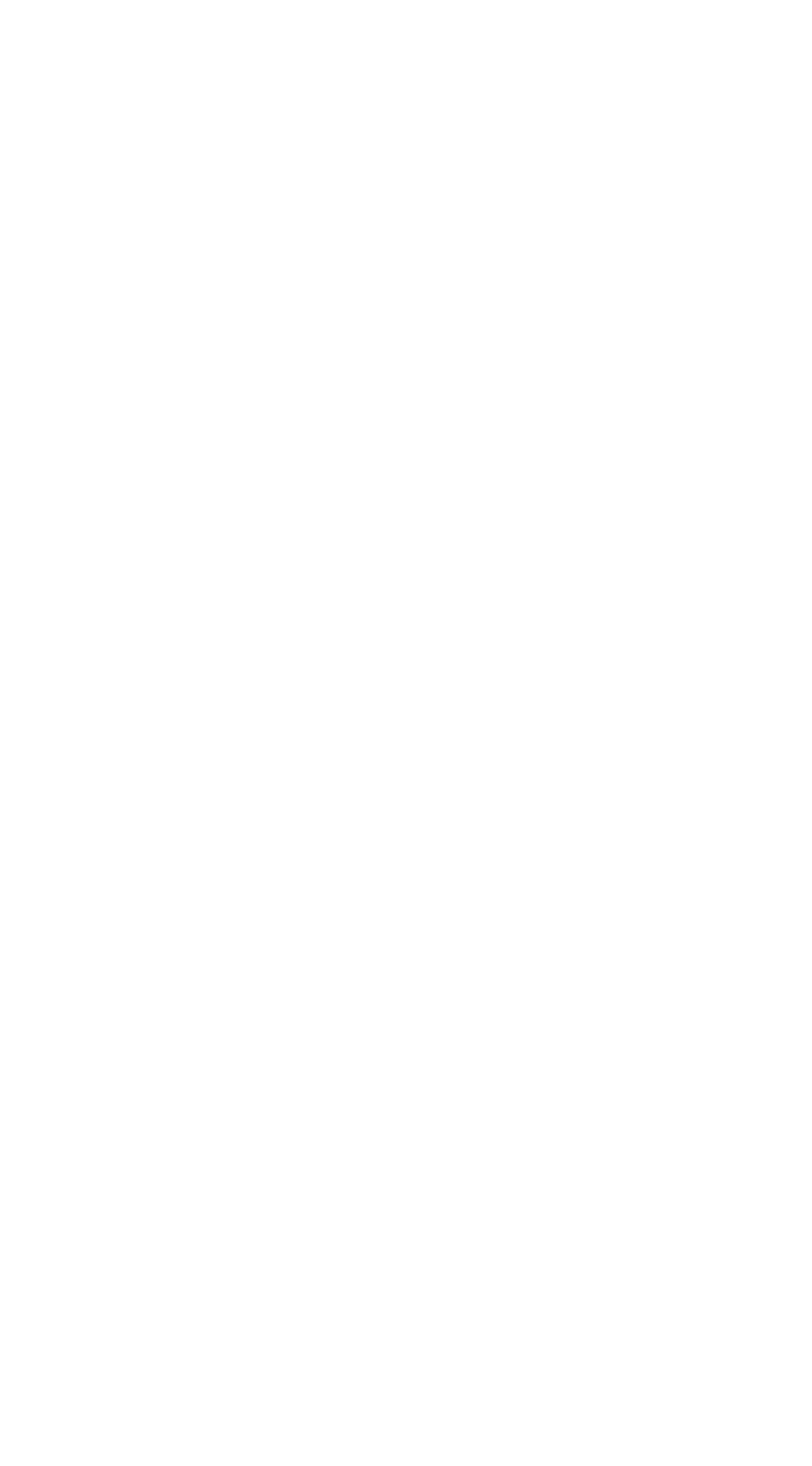Please identify the coordinates of the bounding box that should be clicked to fulfill this instruction: "Check recent comments".

[0.038, 0.779, 0.399, 0.803]